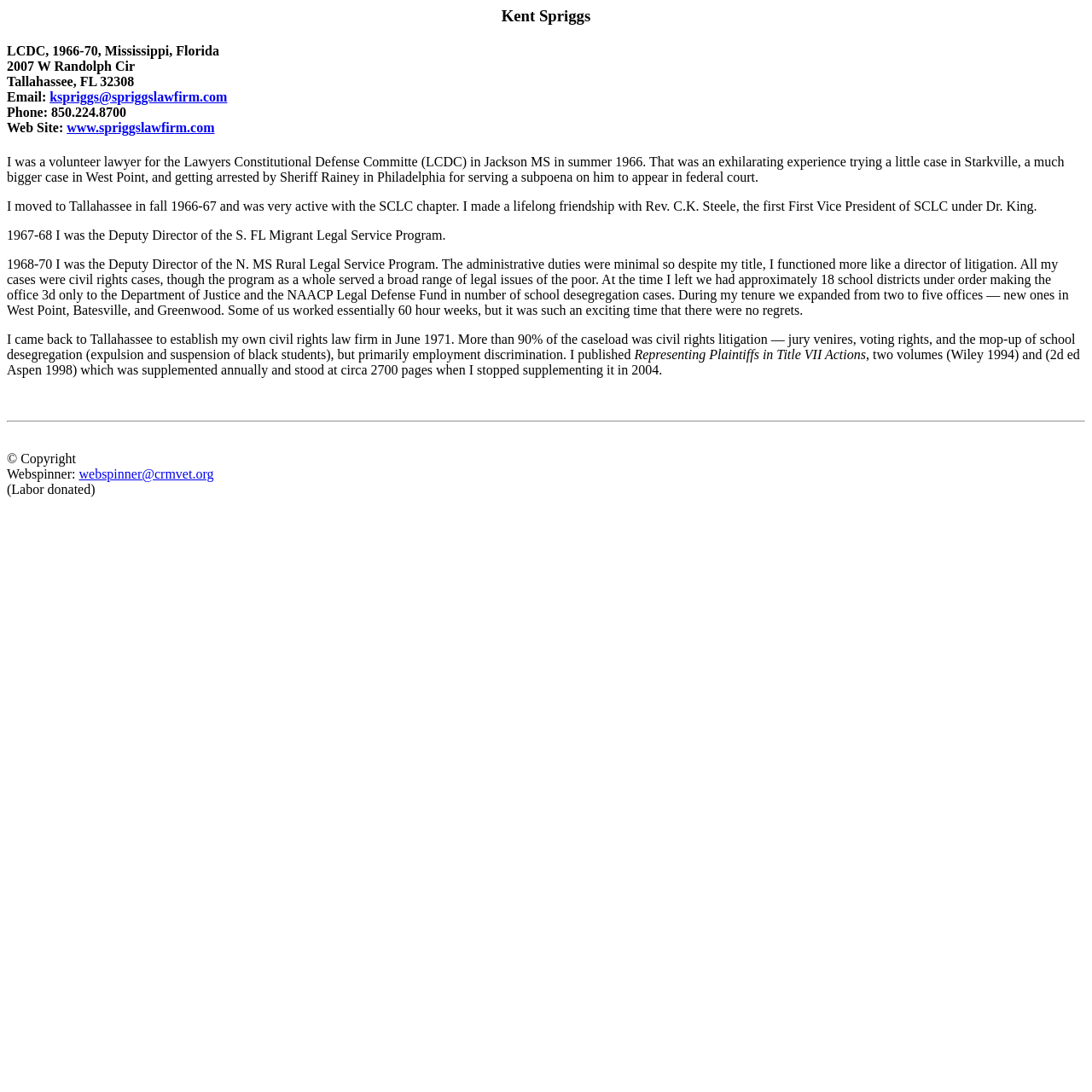What is the name of the organization where Kent Spriggs was a volunteer lawyer?
Answer the question with detailed information derived from the image.

I found the name of the organization by reading the first paragraph of text on the webpage, which mentions that Kent Spriggs was a volunteer lawyer for the Lawyers Constitutional Defense Committe (LCDC) in Jackson MS in summer 1966.